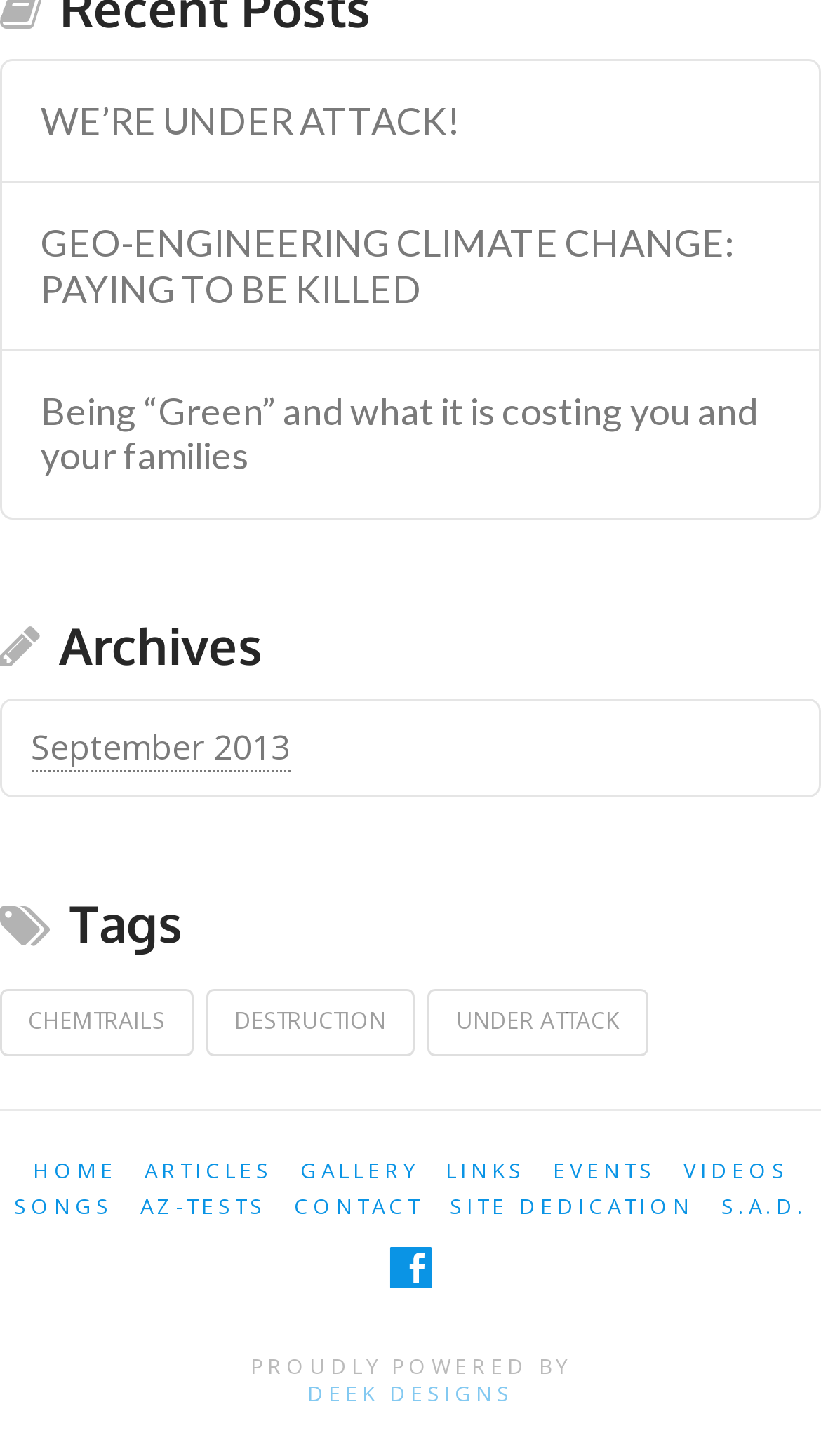Identify the bounding box coordinates of the section to be clicked to complete the task described by the following instruction: "go to the 'ARTICLES' page". The coordinates should be four float numbers between 0 and 1, formatted as [left, top, right, bottom].

[0.176, 0.792, 0.332, 0.817]